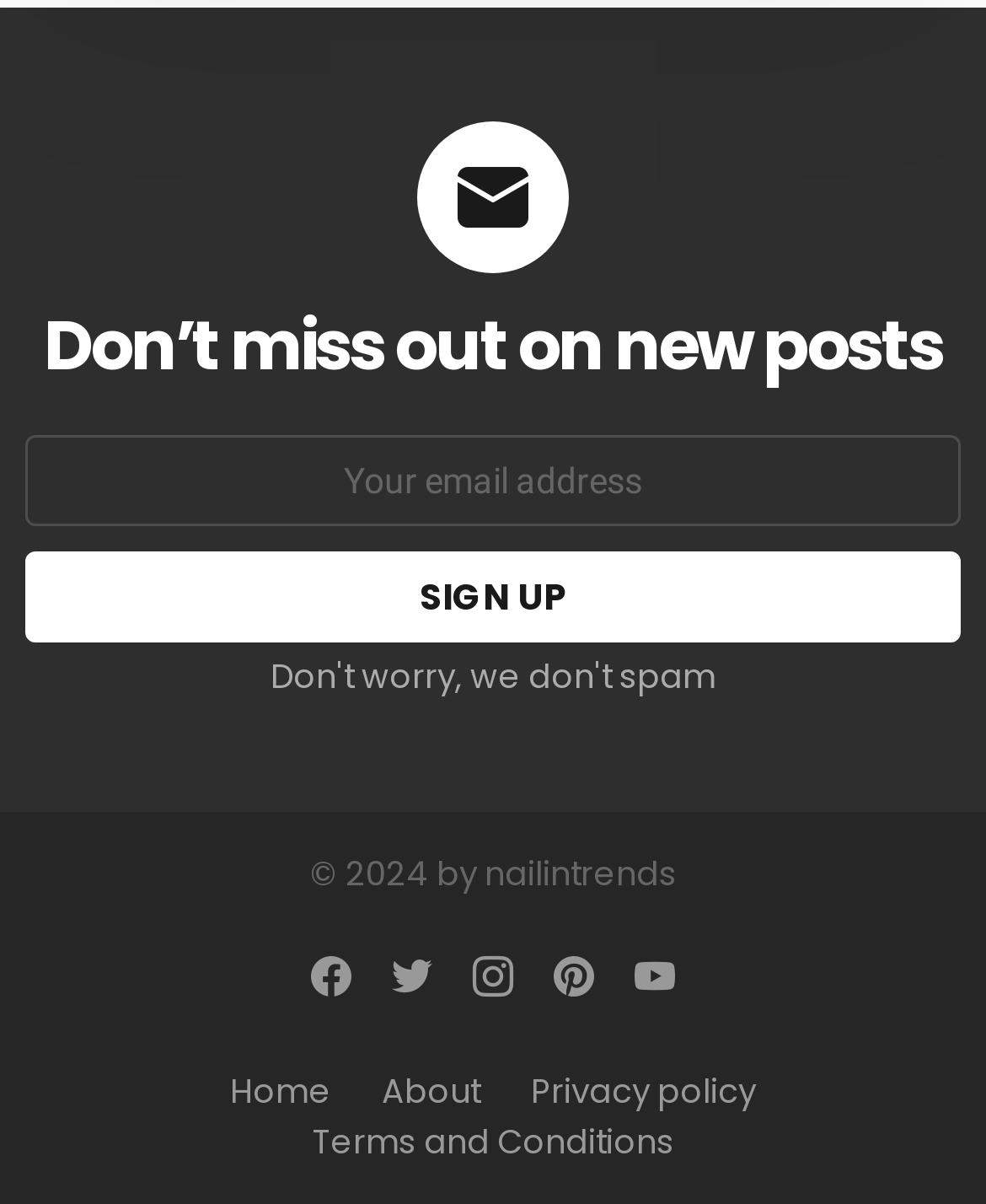Please reply with a single word or brief phrase to the question: 
What is the copyright information?

2024 by nailintrends